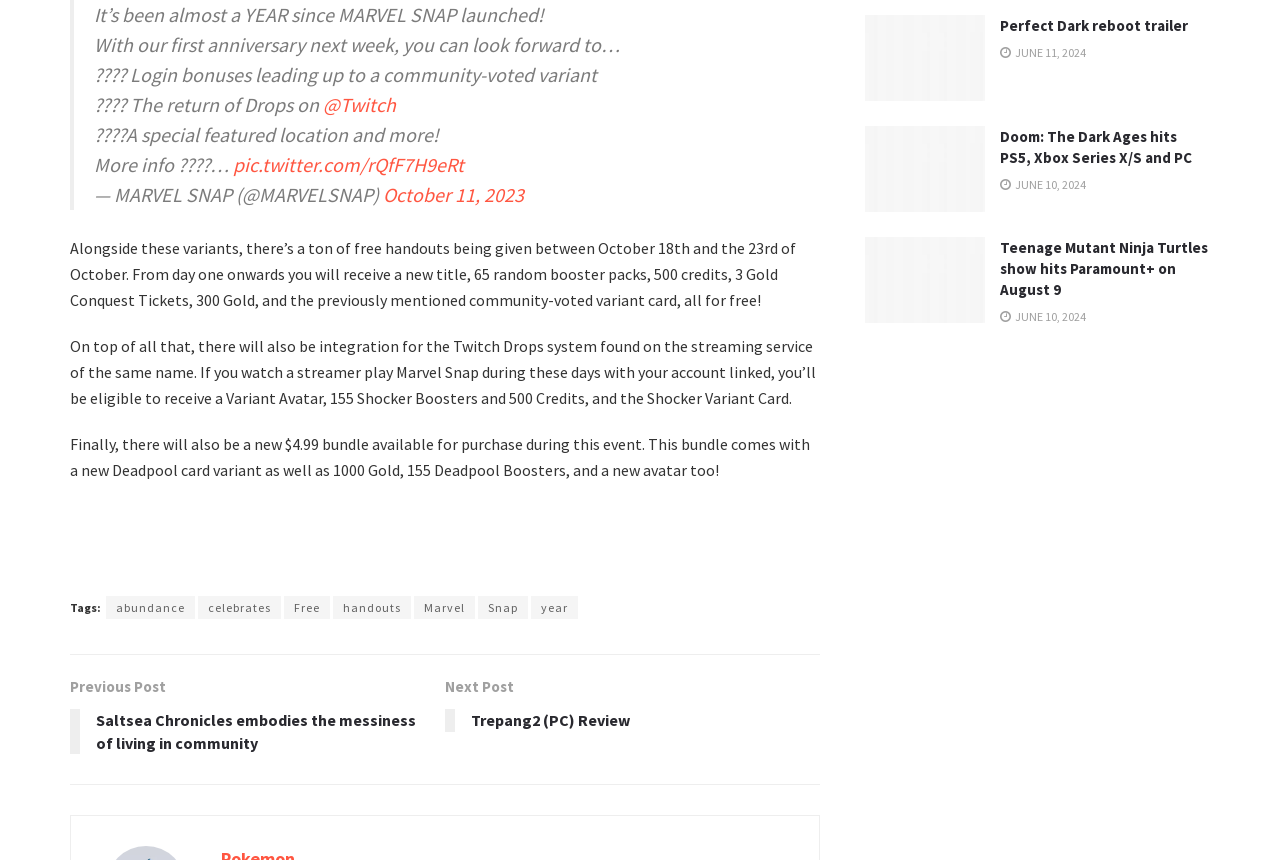Given the element description: "Perfect Dark reboot trailer", predict the bounding box coordinates of this UI element. The coordinates must be four float numbers between 0 and 1, given as [left, top, right, bottom].

[0.781, 0.019, 0.928, 0.041]